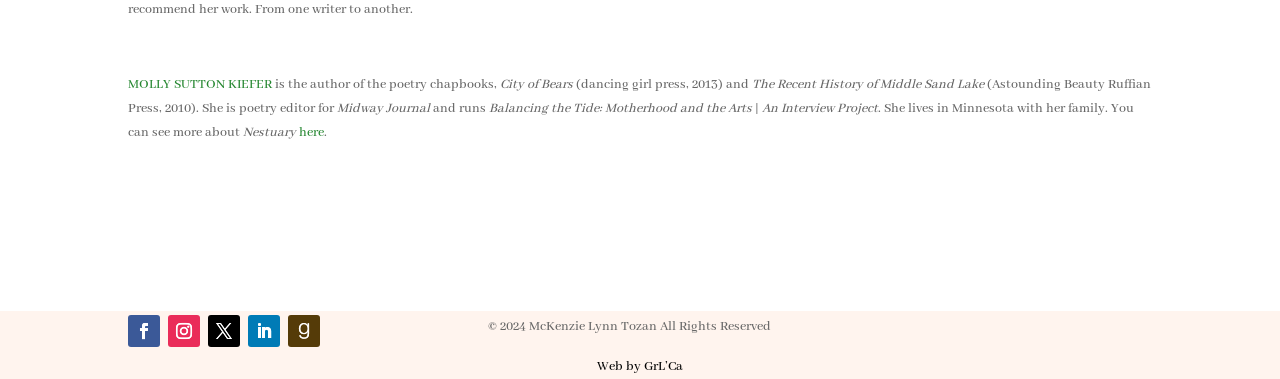What is the copyright year mentioned at the bottom of the page? Analyze the screenshot and reply with just one word or a short phrase.

2024